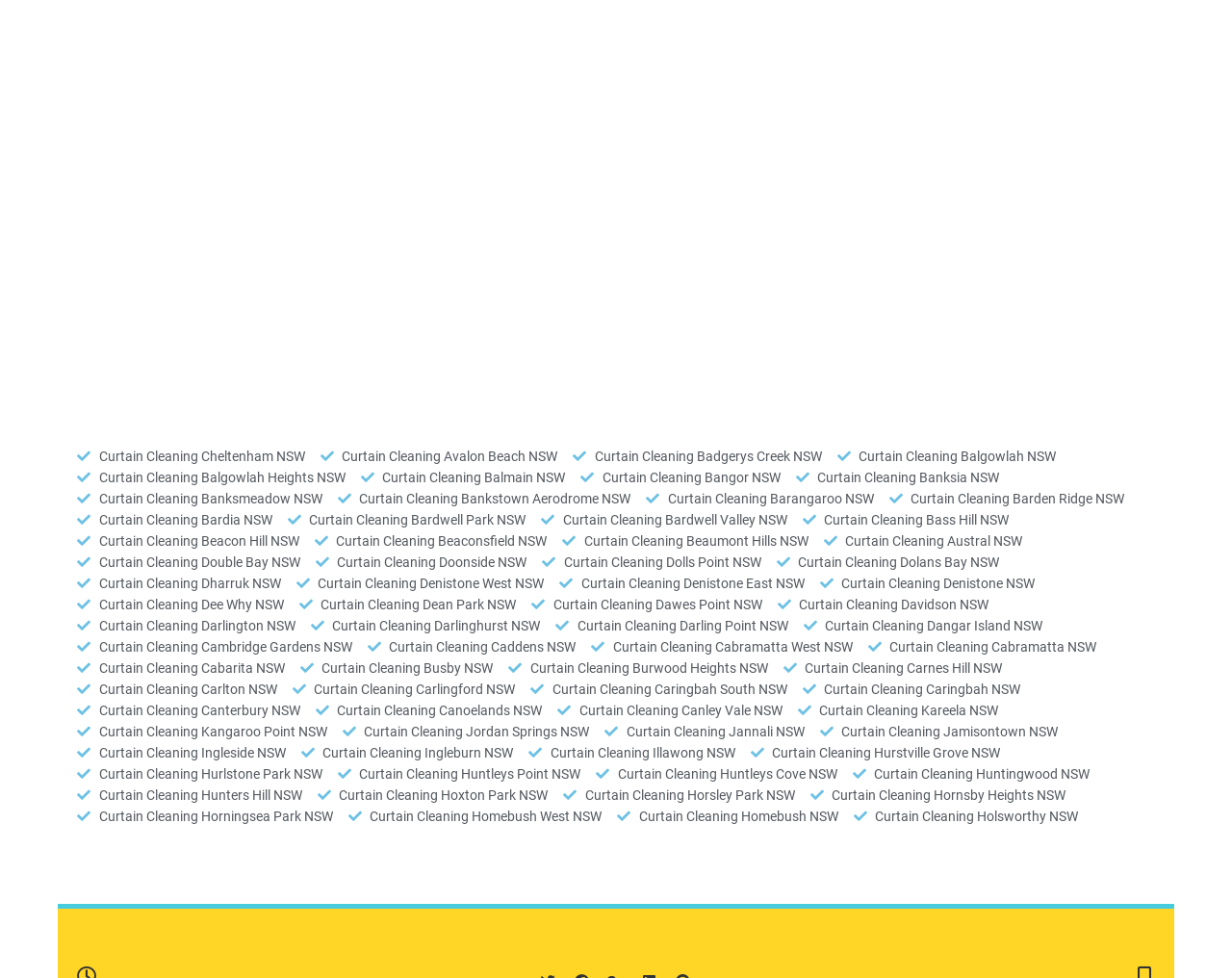Please give the bounding box coordinates of the area that should be clicked to fulfill the following instruction: "Click on Curtain Cleaning Cheltenham NSW". The coordinates should be in the format of four float numbers from 0 to 1, i.e., [left, top, right, bottom].

[0.062, 0.456, 0.247, 0.478]